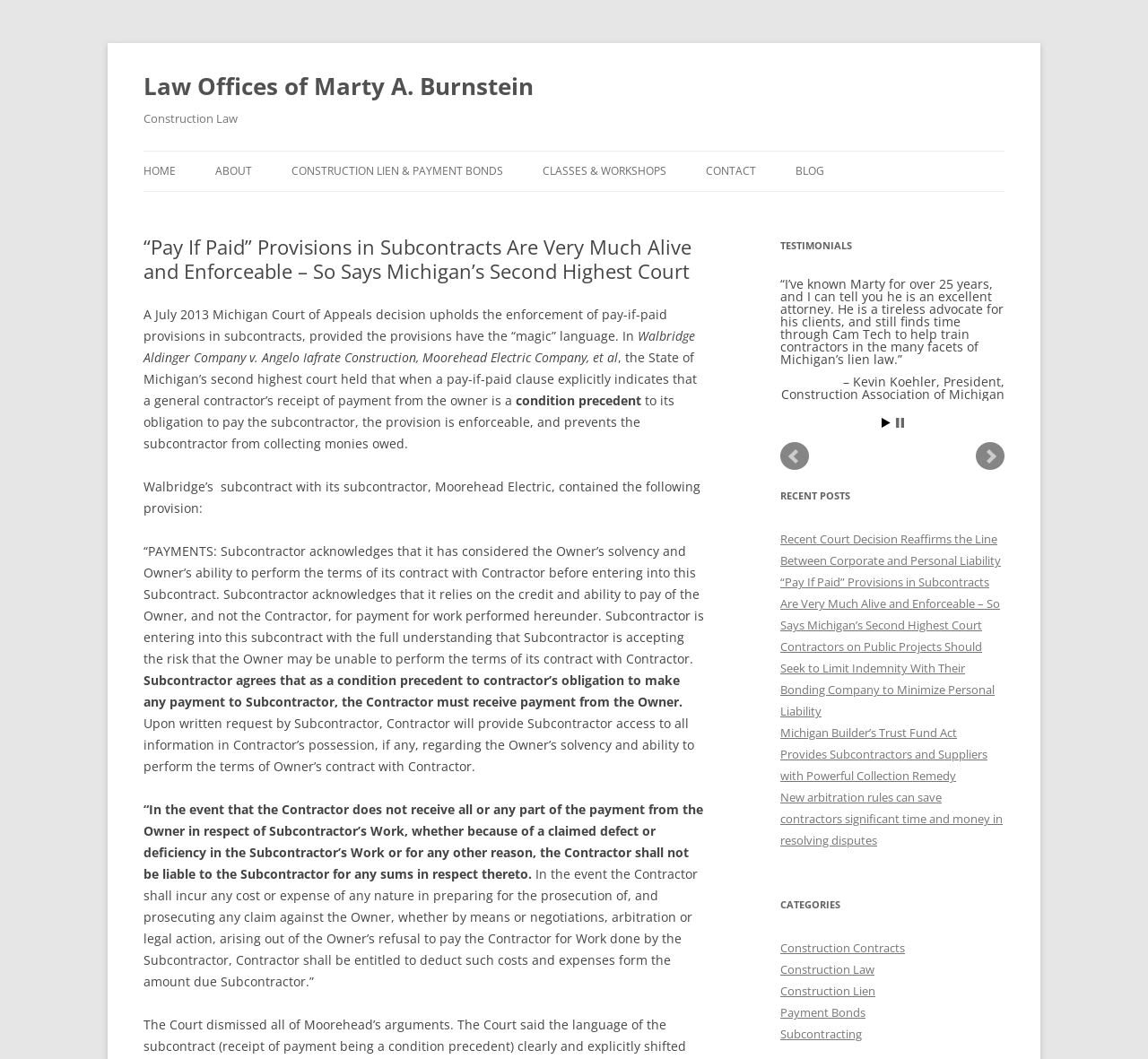Pinpoint the bounding box coordinates of the area that should be clicked to complete the following instruction: "Click on the 'Next' button". The coordinates must be given as four float numbers between 0 and 1, i.e., [left, top, right, bottom].

[0.85, 0.418, 0.875, 0.445]